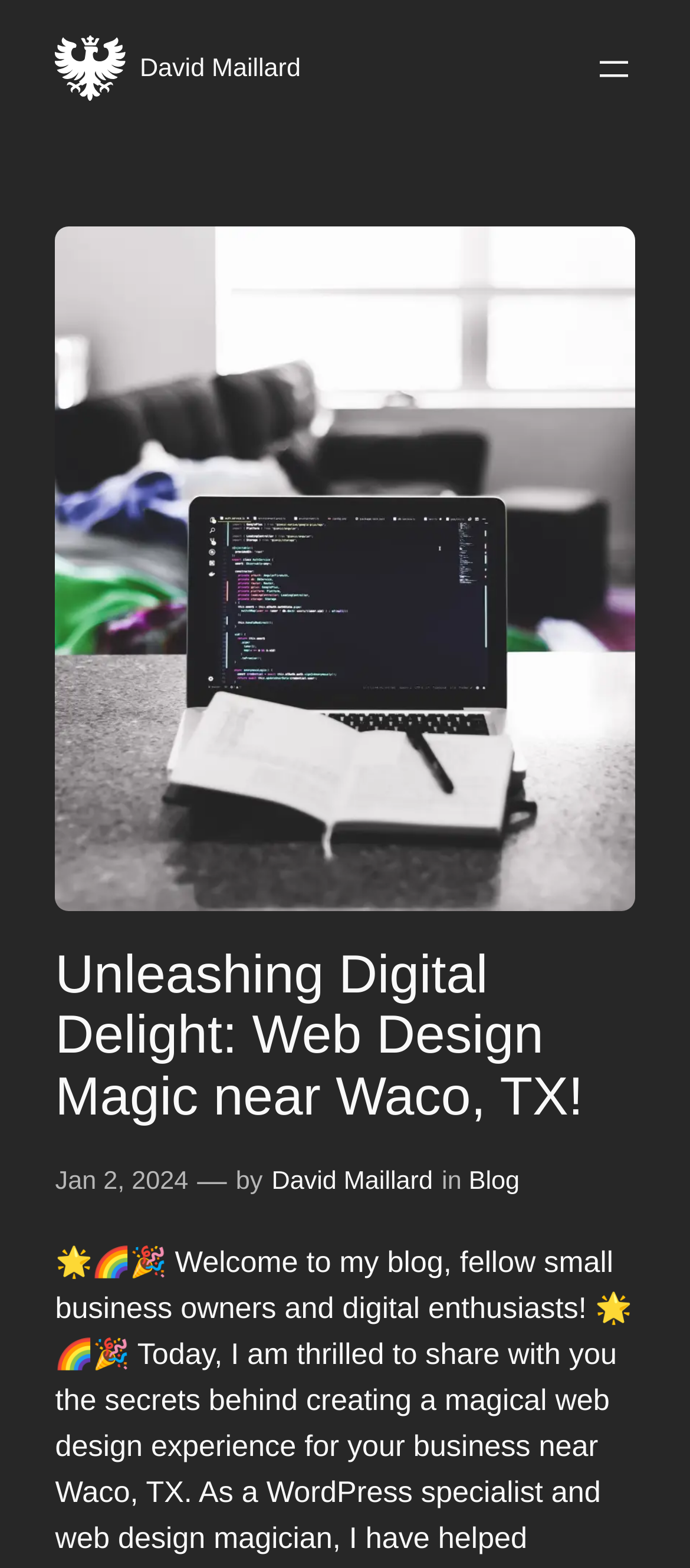Is there a menu on the webpage?
Refer to the image and give a detailed response to the question.

There is a navigation element with the text 'Menu' and a button element with the text 'Open menu', indicating that there is a menu on the webpage.